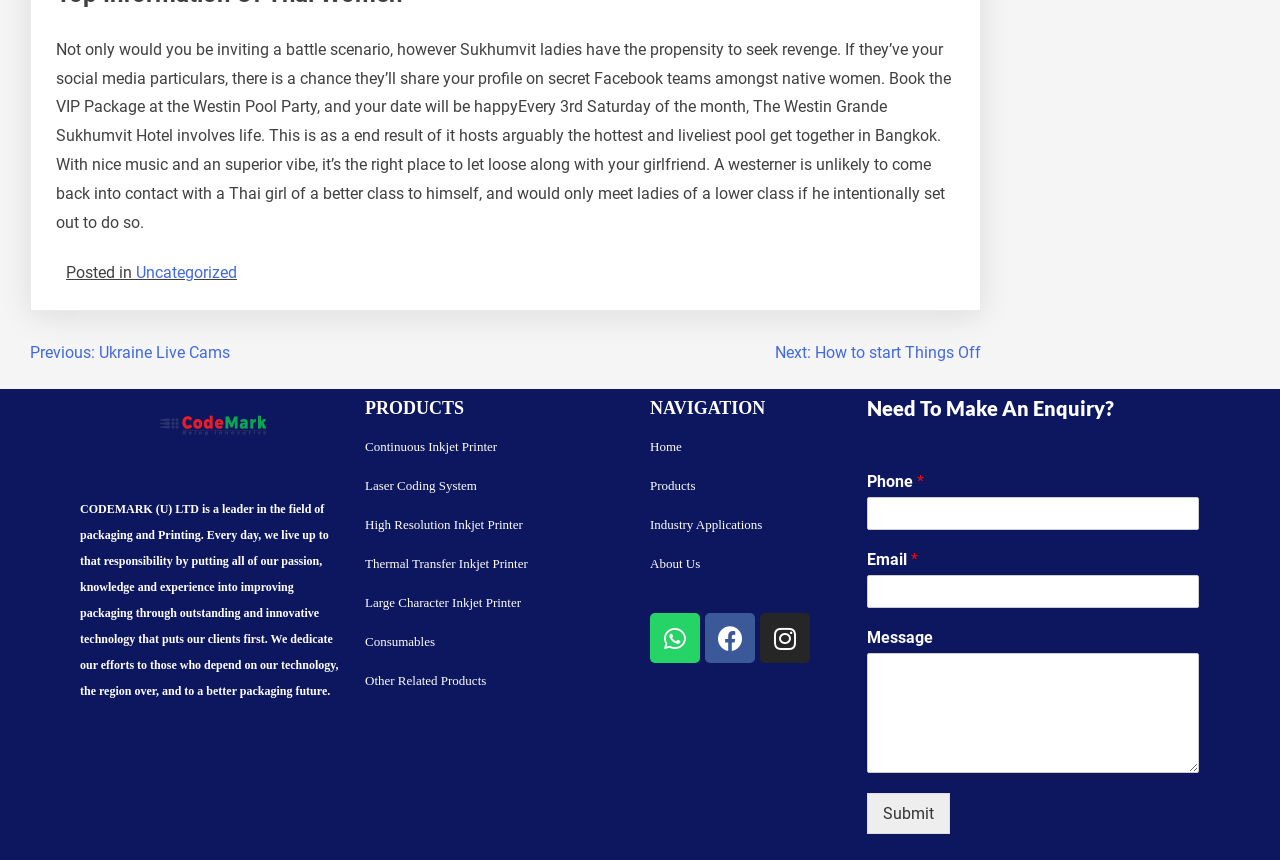Please determine the bounding box coordinates of the area that needs to be clicked to complete this task: 'Visit Facebook page'. The coordinates must be four float numbers between 0 and 1, formatted as [left, top, right, bottom].

None